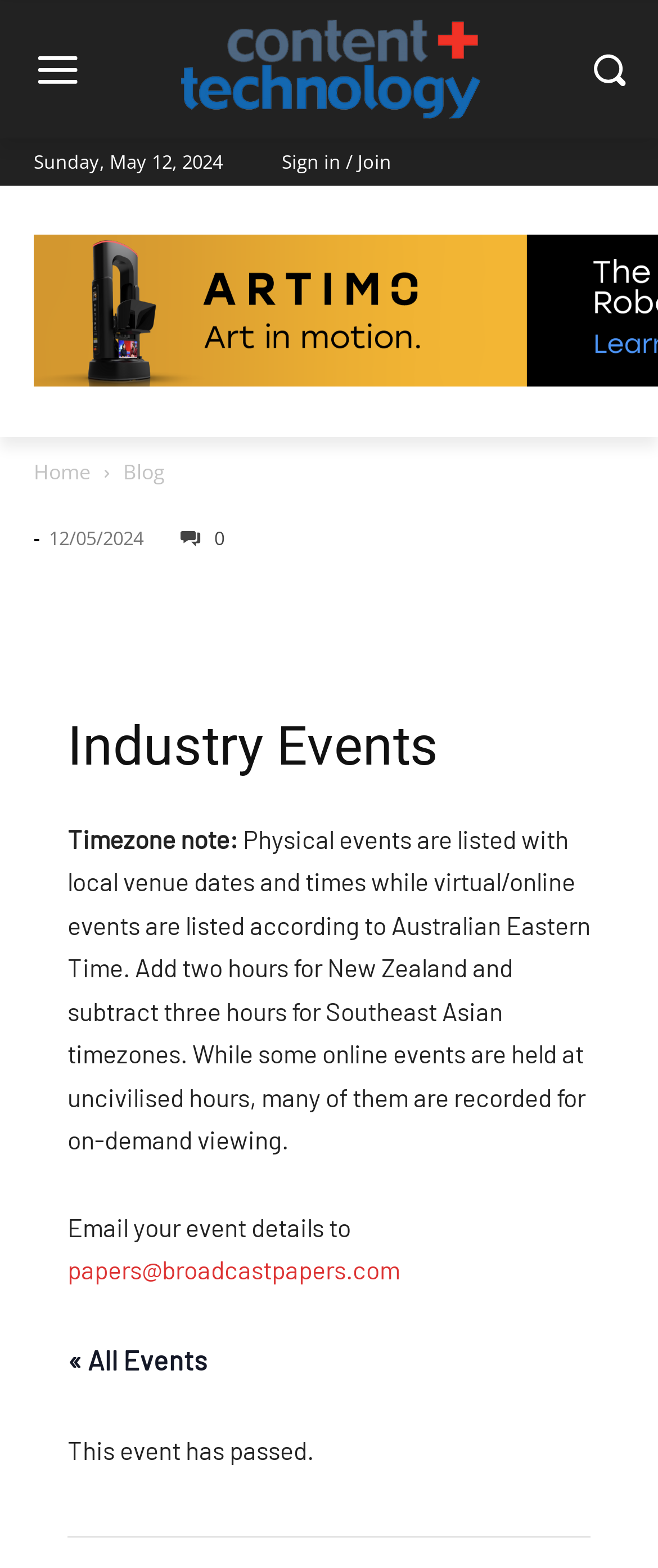Answer this question using a single word or a brief phrase:
What is the timezone note for virtual/online events?

Australian Eastern Time